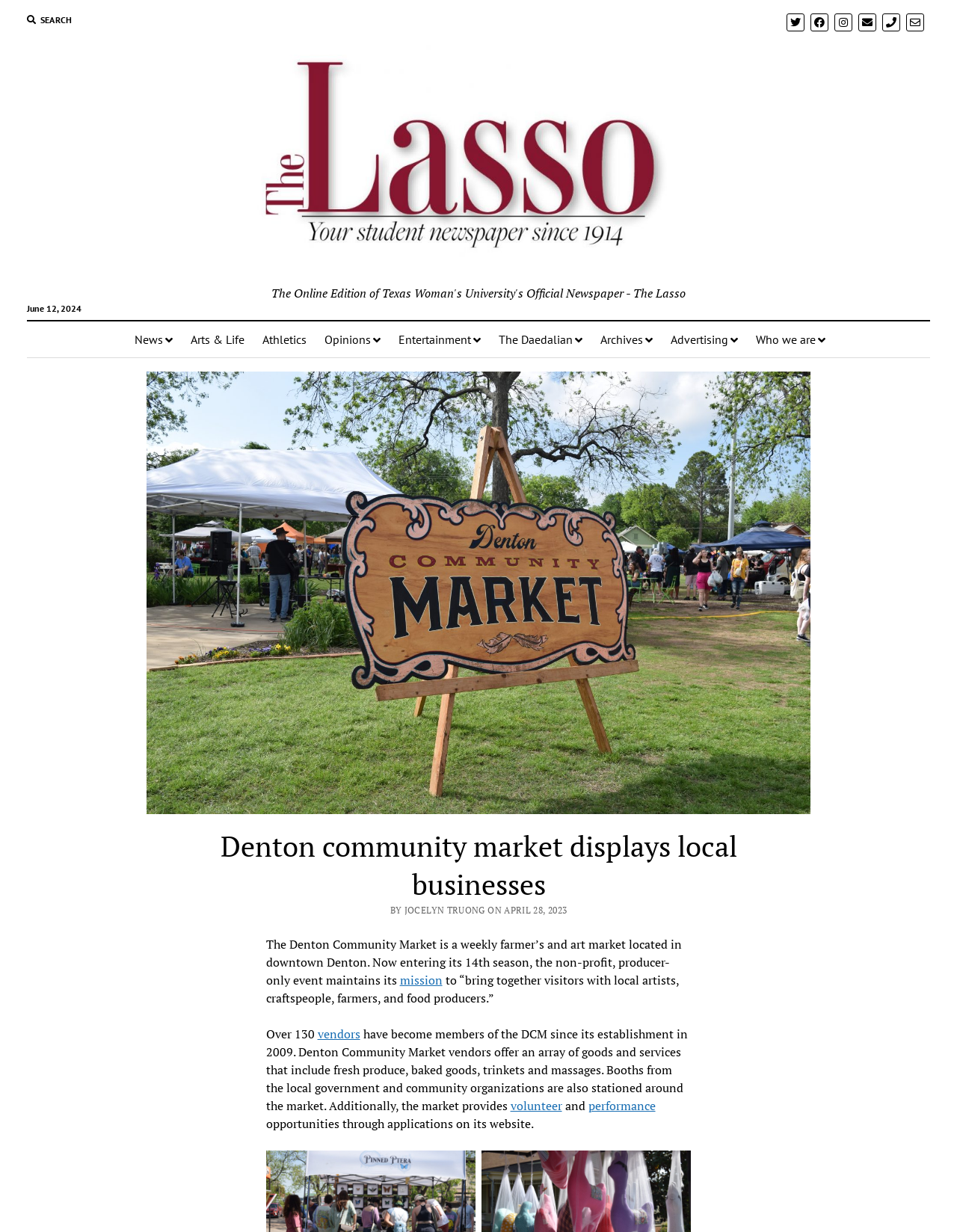What is the mission of the Denton Community Market?
Carefully analyze the image and provide a detailed answer to the question.

The webpage mentions that the mission of the Denton Community Market is 'to “bring together visitors with local artists, craftspeople, farmers, and food producers.”', which is the answer to this question.